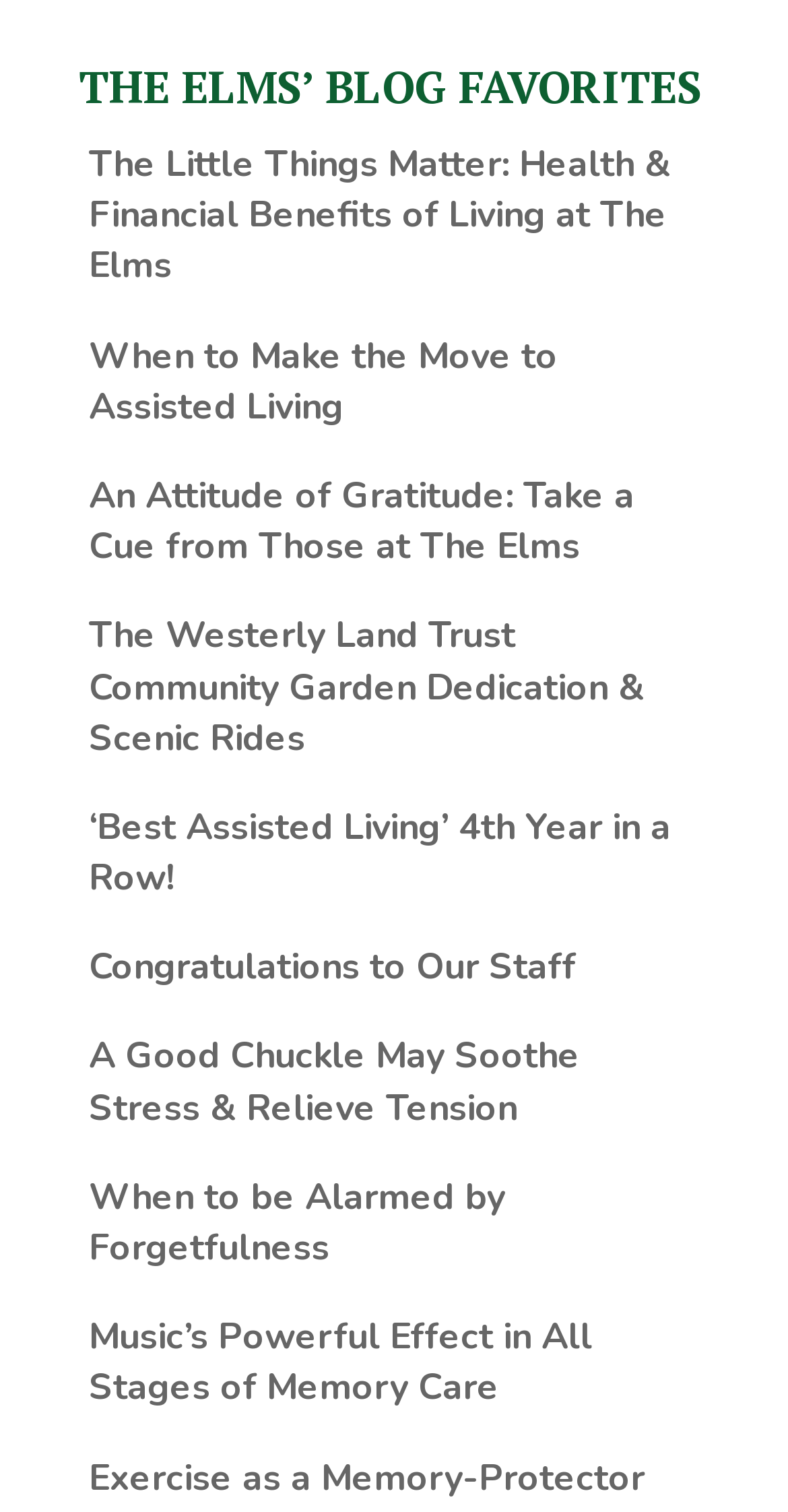Find the bounding box coordinates of the clickable area required to complete the following action: "Read about 'Music’s Powerful Effect in All Stages of Memory Care'".

[0.113, 0.868, 0.751, 0.934]